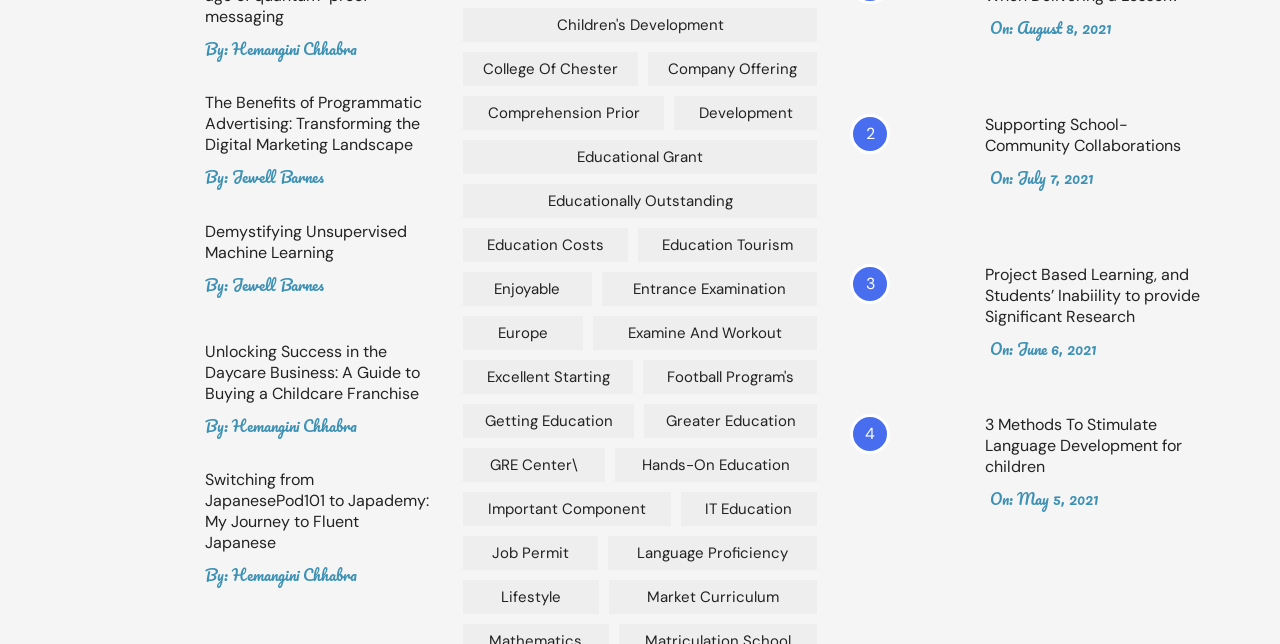Identify the bounding box for the given UI element using the description provided. Coordinates should be in the format (top-left x, top-left y, bottom-right x, bottom-right y) and must be between 0 and 1. Here is the description: Demystifying Unsupervised Machine Learning

[0.16, 0.343, 0.318, 0.408]